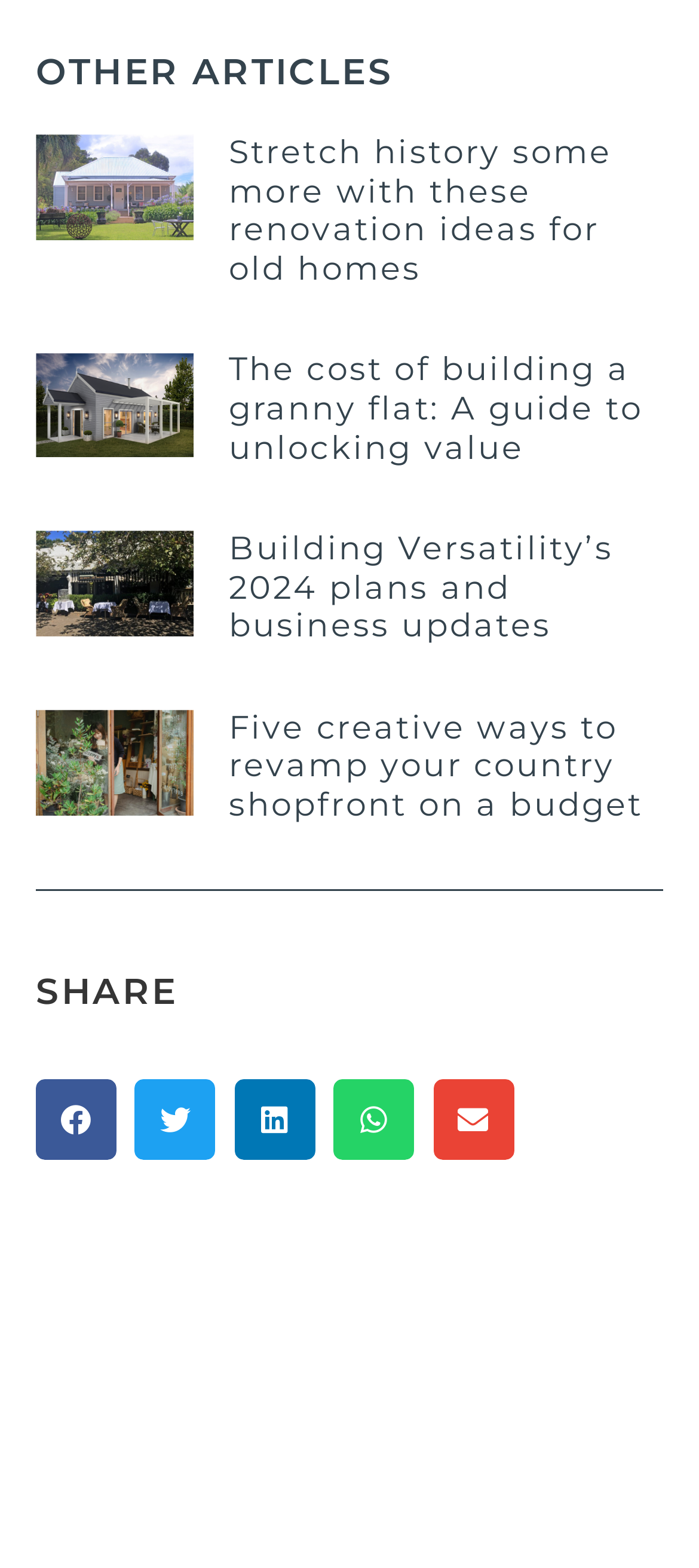Locate the bounding box coordinates of the element to click to perform the following action: 'Share on facebook'. The coordinates should be given as four float values between 0 and 1, in the form of [left, top, right, bottom].

[0.051, 0.688, 0.167, 0.74]